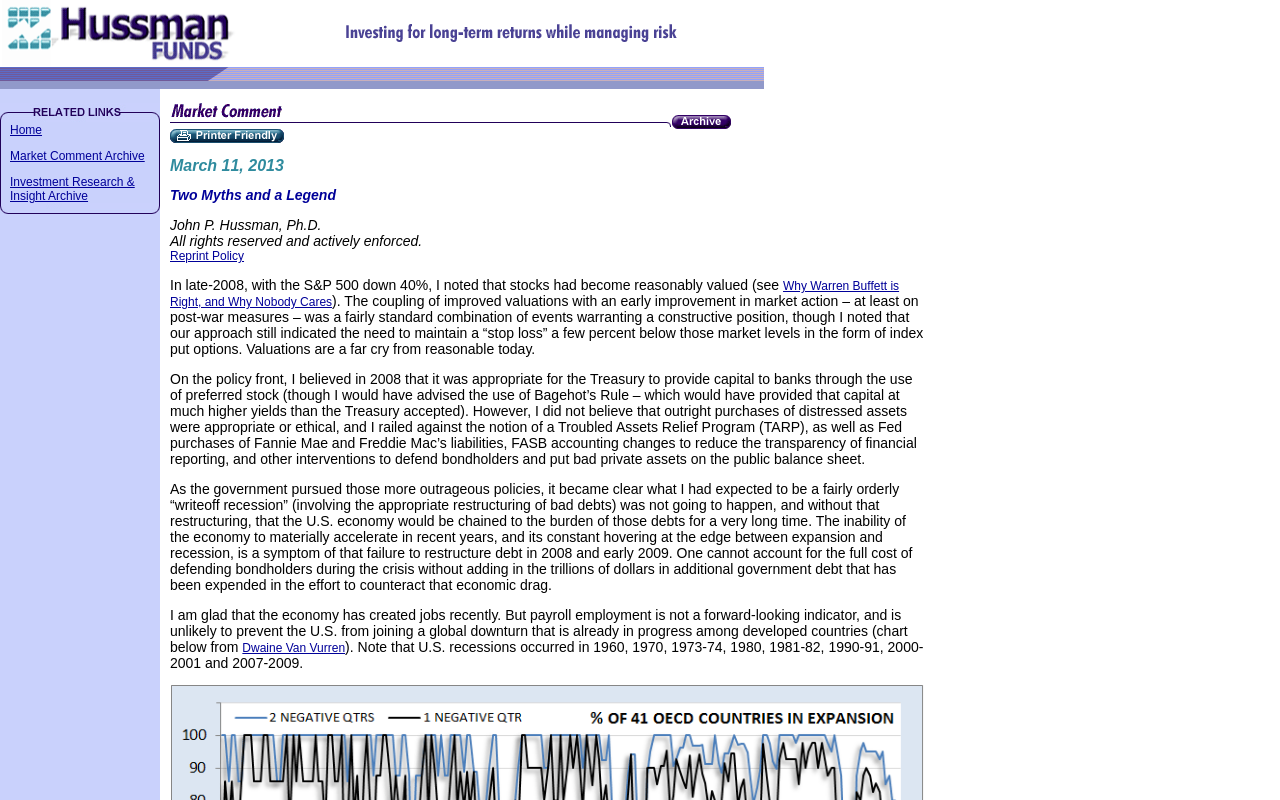Kindly determine the bounding box coordinates for the clickable area to achieve the given instruction: "Check the Reprint Policy".

[0.133, 0.311, 0.191, 0.329]